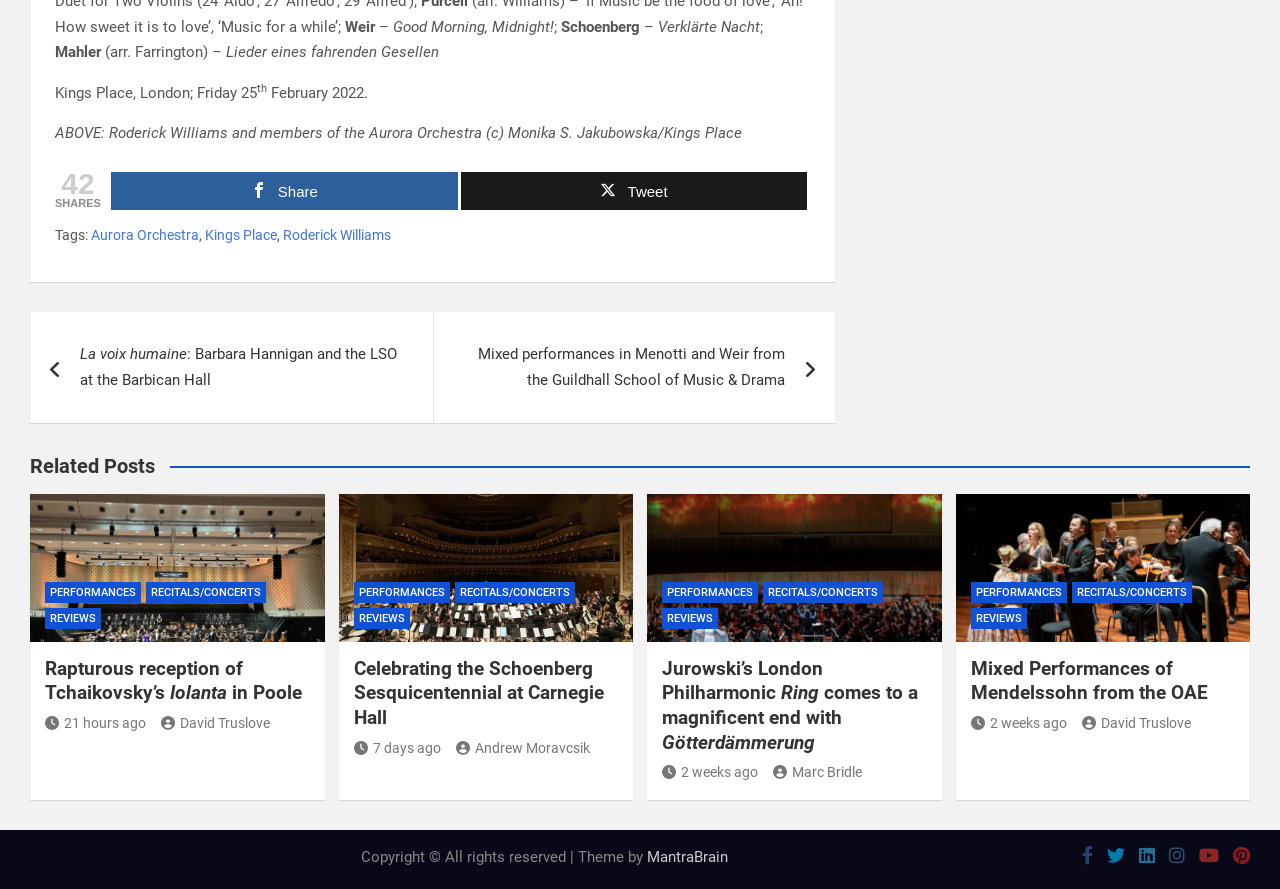Identify the bounding box coordinates of the element that should be clicked to fulfill this task: "Share the post". The coordinates should be provided as four float numbers between 0 and 1, i.e., [left, top, right, bottom].

[0.087, 0.193, 0.357, 0.236]